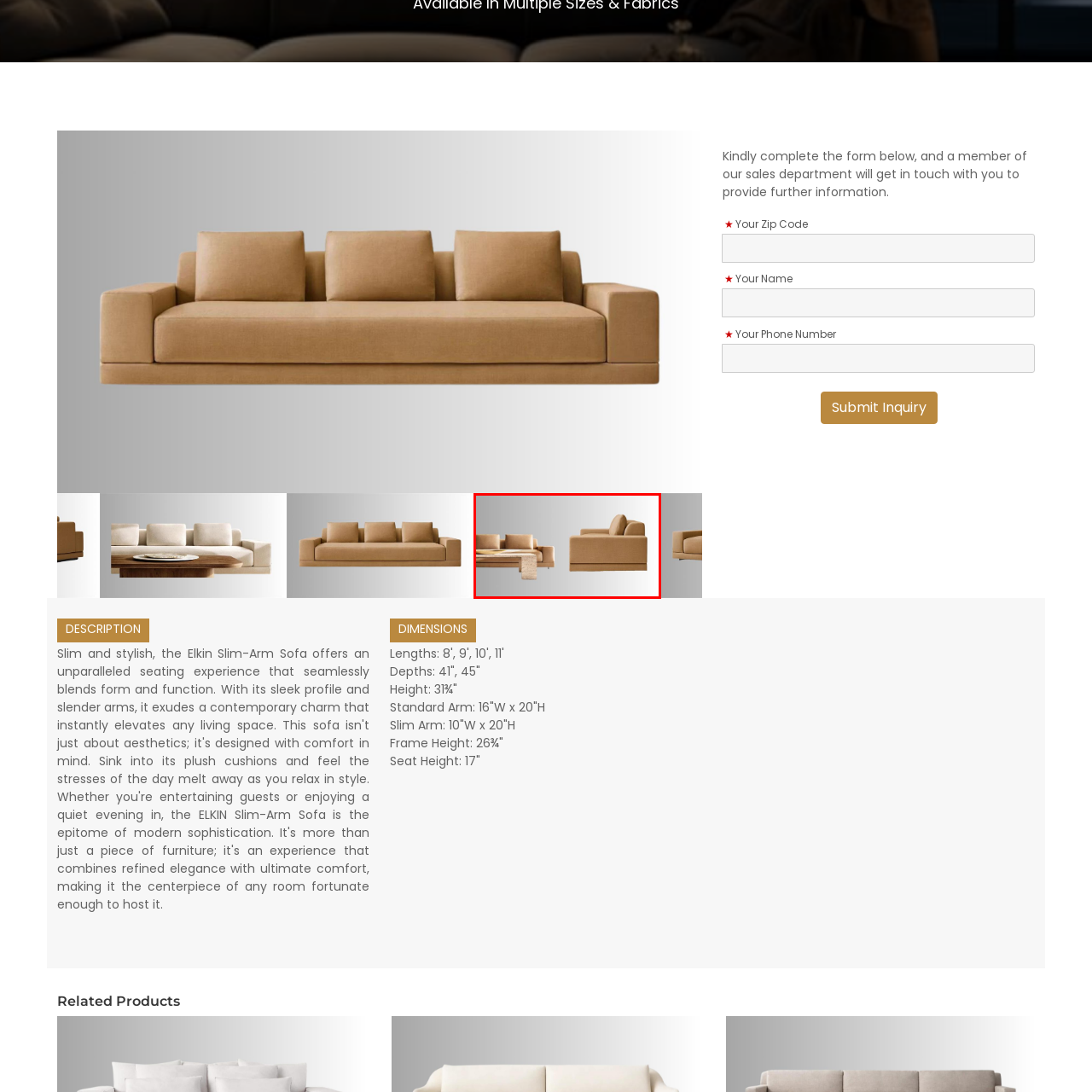Draft a detailed caption for the image located inside the red outline.

The image features a contemporary living room setting, showcasing two different styles of furniture in a cohesive palette. On the left, a modern sofa with a sleek design is highlighted, characterized by its low profile, rounded cushions, and a minimalist wooden base that extends into a unique table design. To the right, a plush armchair complements the sofa, featuring a boxy silhouette with rounded back cushions. Both pieces are upholstered in a warm, muted beige fabric that adds a cozy and inviting touch to the overall aesthetic. The background transitions from a subtle gradient, enhancing the luxurious feel of the furniture while creating a sophisticated, warm ambiance perfect for modern interiors.